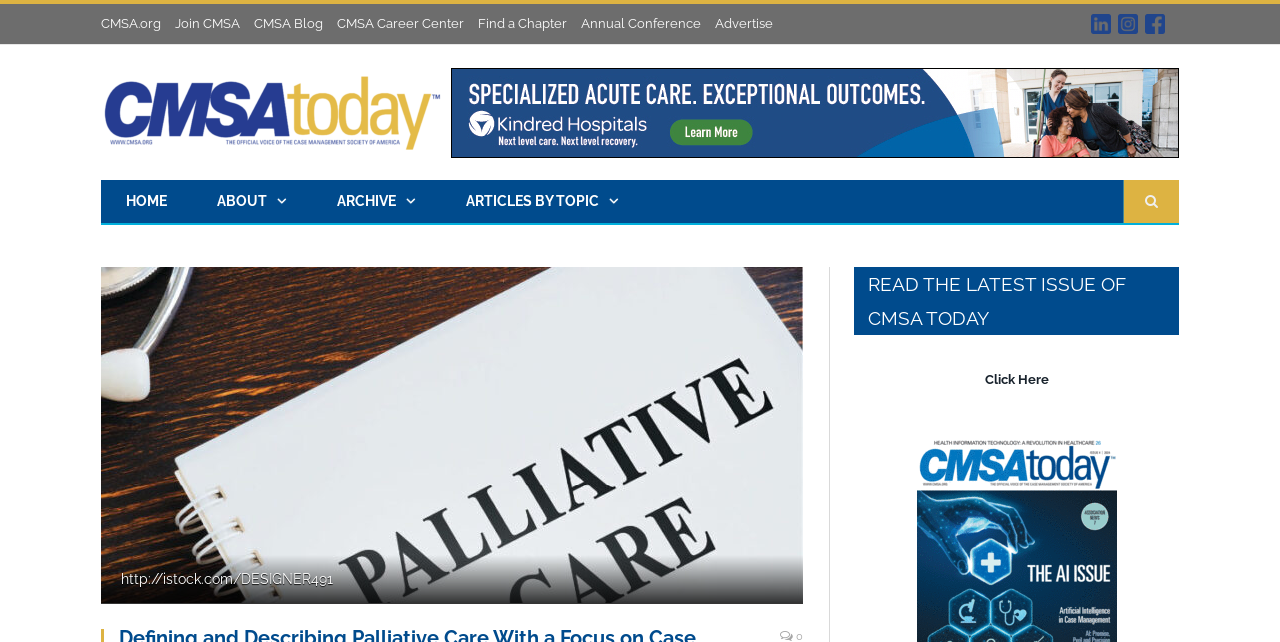Please identify the bounding box coordinates of the element's region that needs to be clicked to fulfill the following instruction: "Visit the CMSA website". The bounding box coordinates should consist of four float numbers between 0 and 1, i.e., [left, top, right, bottom].

[0.079, 0.025, 0.126, 0.048]